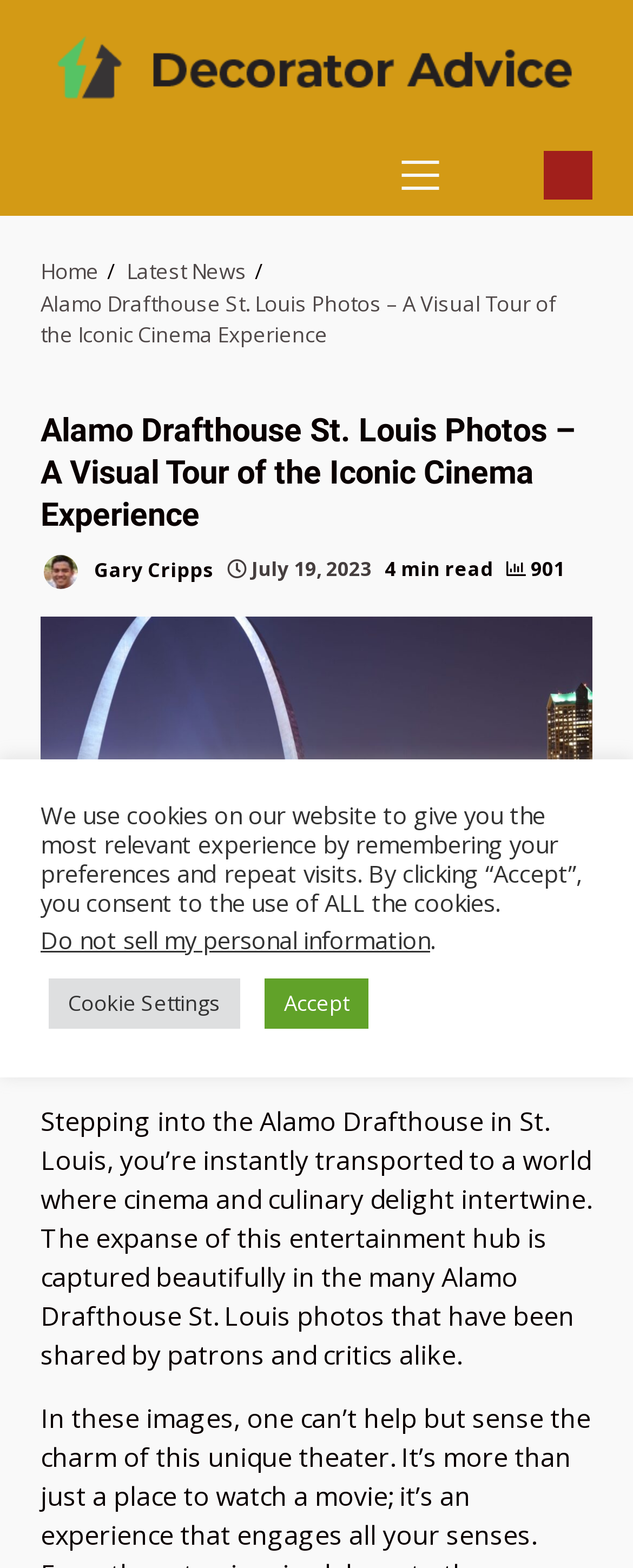Locate the bounding box coordinates of the element I should click to achieve the following instruction: "Watch online".

[0.859, 0.096, 0.936, 0.127]